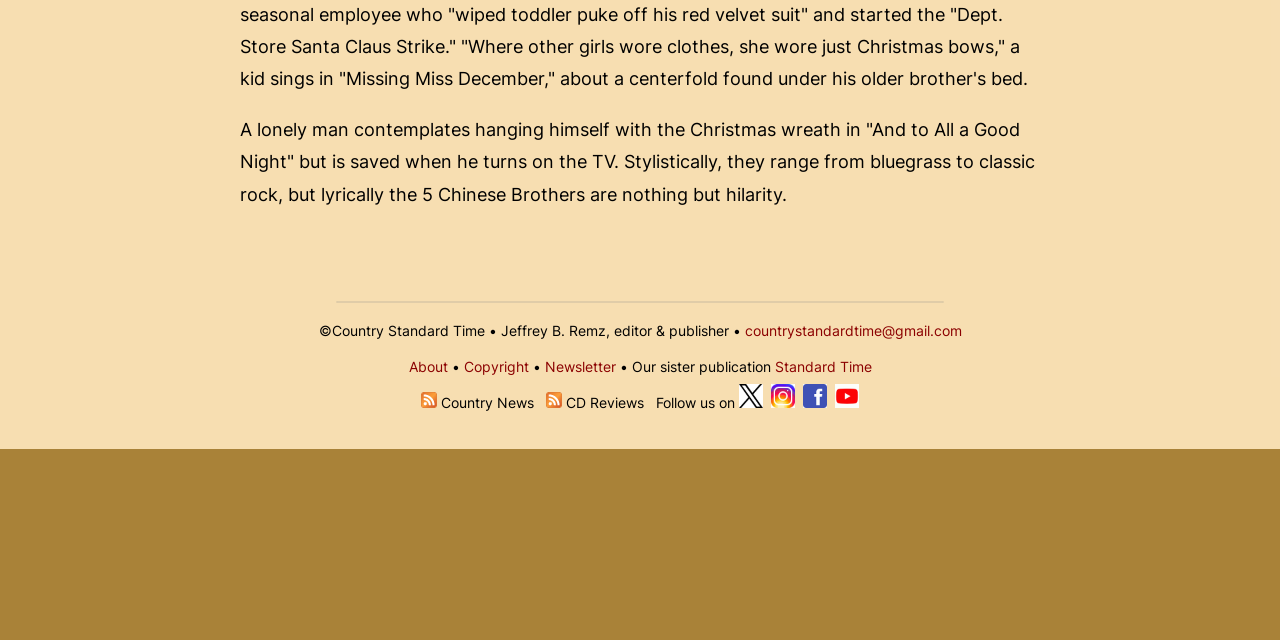Give the bounding box coordinates for the element described by: "Standard Time".

[0.605, 0.56, 0.681, 0.586]